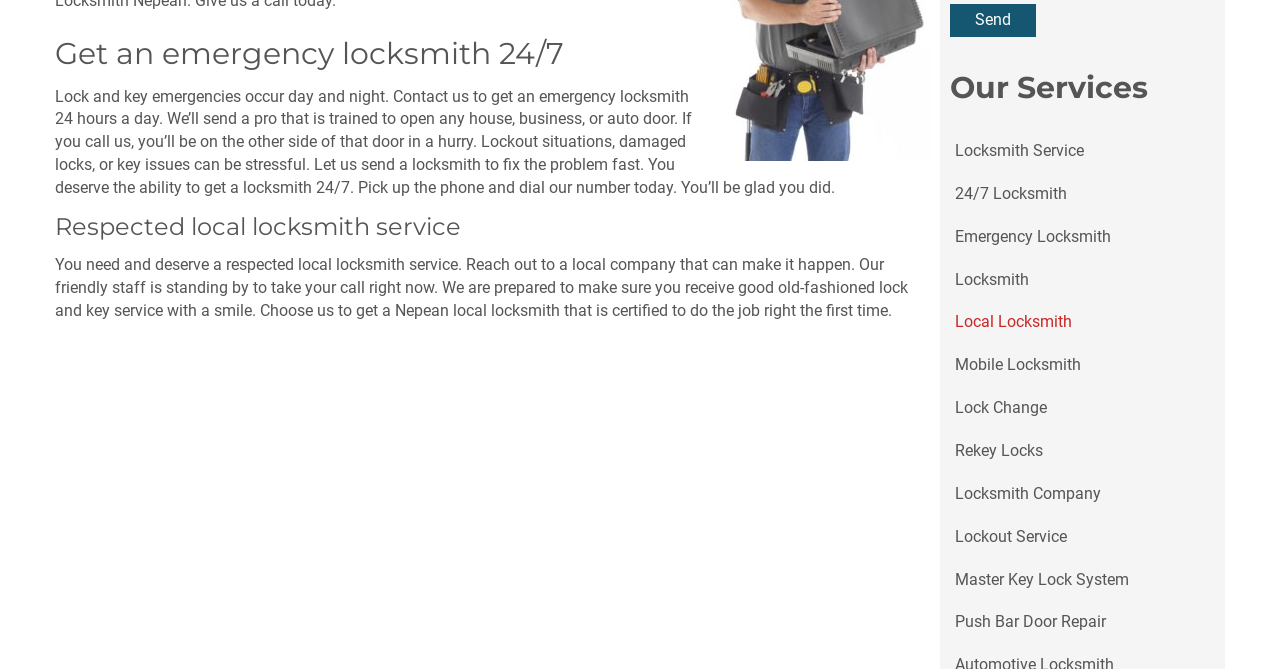Locate the bounding box coordinates of the area to click to fulfill this instruction: "Get 24/7 Locksmith". The bounding box should be presented as four float numbers between 0 and 1, in the order [left, top, right, bottom].

[0.734, 0.258, 0.845, 0.322]